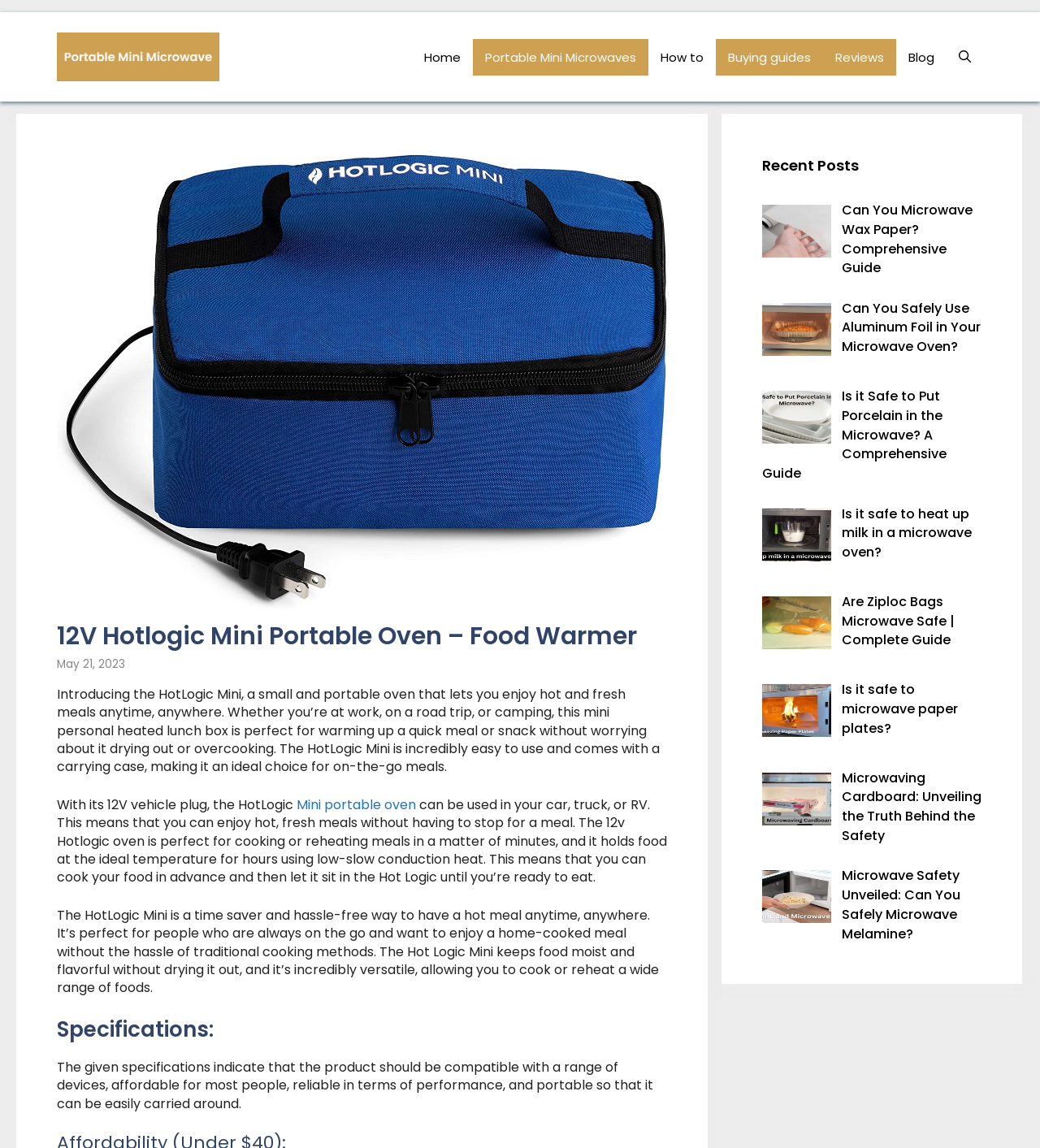Using the information in the image, give a comprehensive answer to the question: 
What is the purpose of the HotLogic Mini?

The purpose of the HotLogic Mini is mentioned in the text 'perfect for warming up a quick meal or snack without worrying about it drying out or overcooking' which indicates that it is designed to warm up meals.